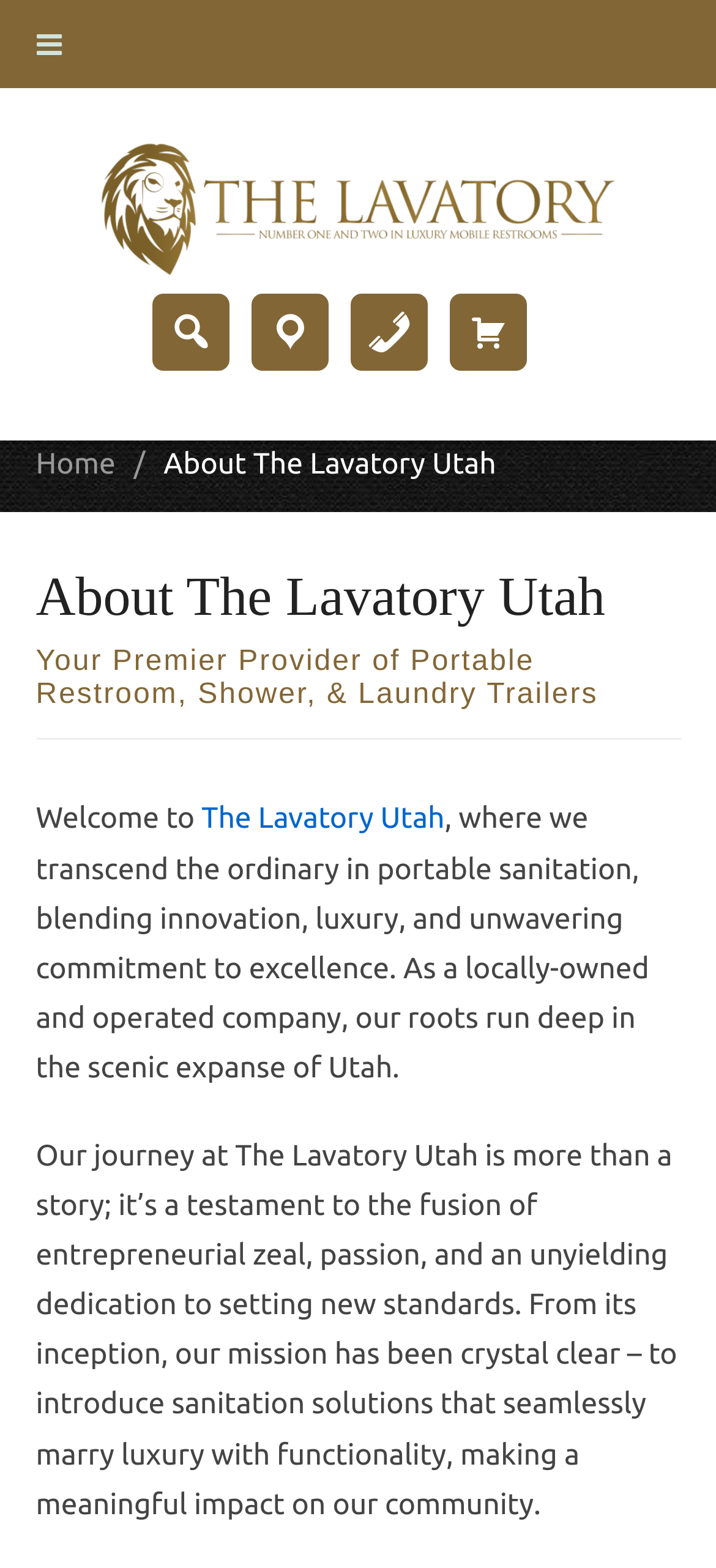Answer the following inquiry with a single word or phrase:
What is the name of the company?

The Lavatory Utah